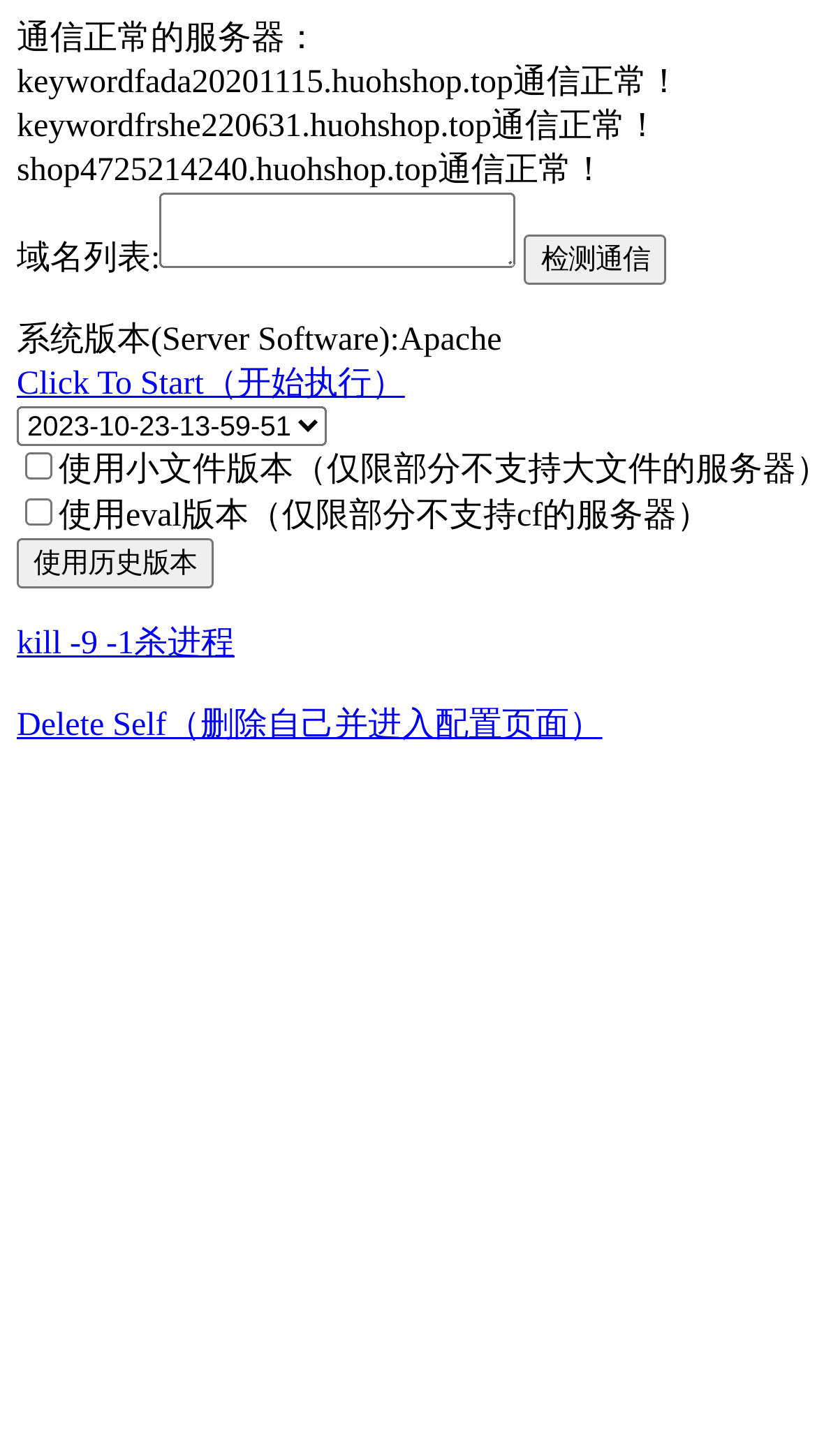Identify the bounding box coordinates of the section to be clicked to complete the task described by the following instruction: "Select an option from the dropdown". The coordinates should be four float numbers between 0 and 1, formatted as [left, top, right, bottom].

[0.021, 0.279, 0.4, 0.306]